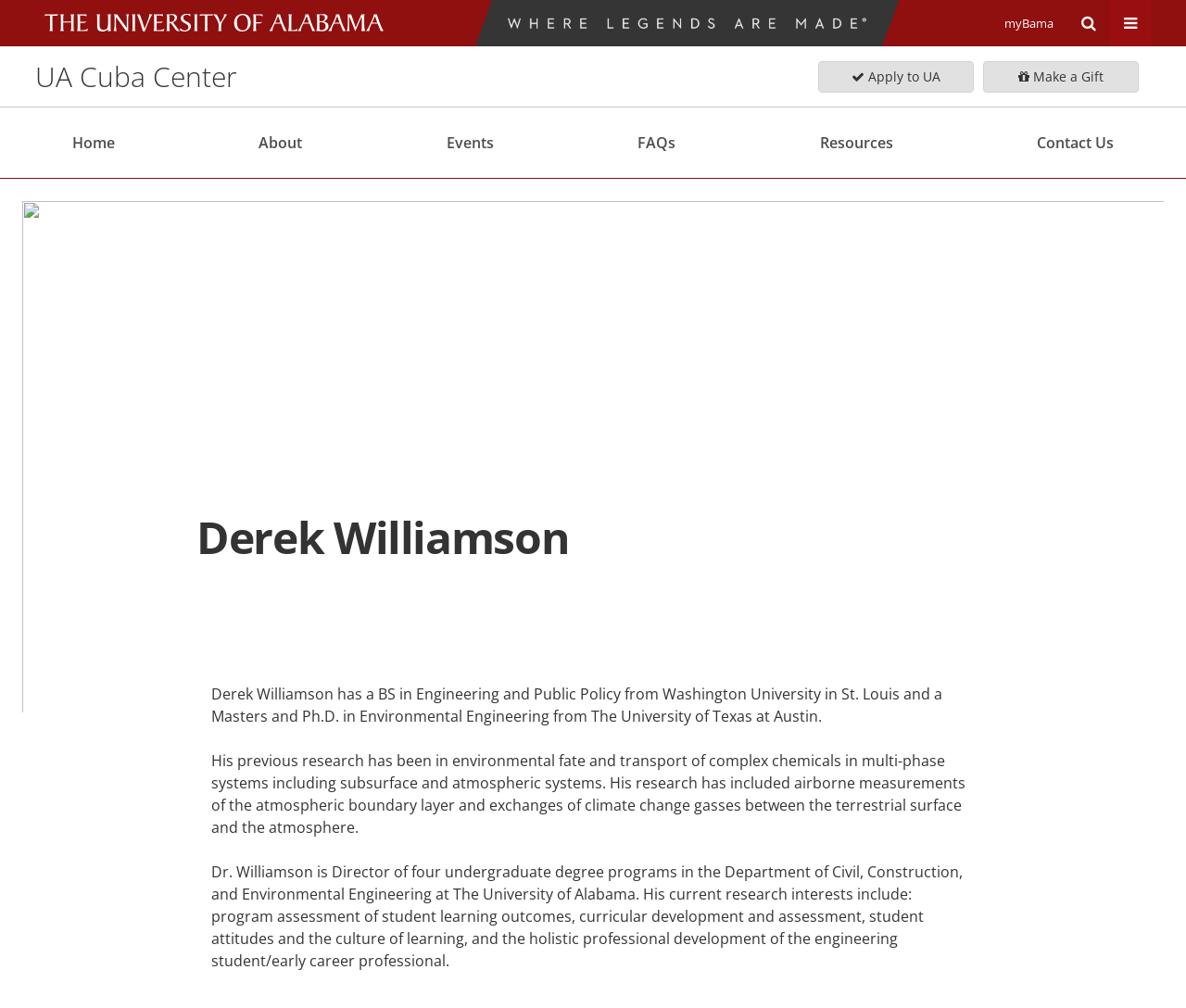Look at the image and give a detailed response to the following question: What is the research interest of Derek Williamson related to student learning outcomes?

The webpage mentions that Dr. Williamson's current research interests include program assessment of student learning outcomes, among other things.